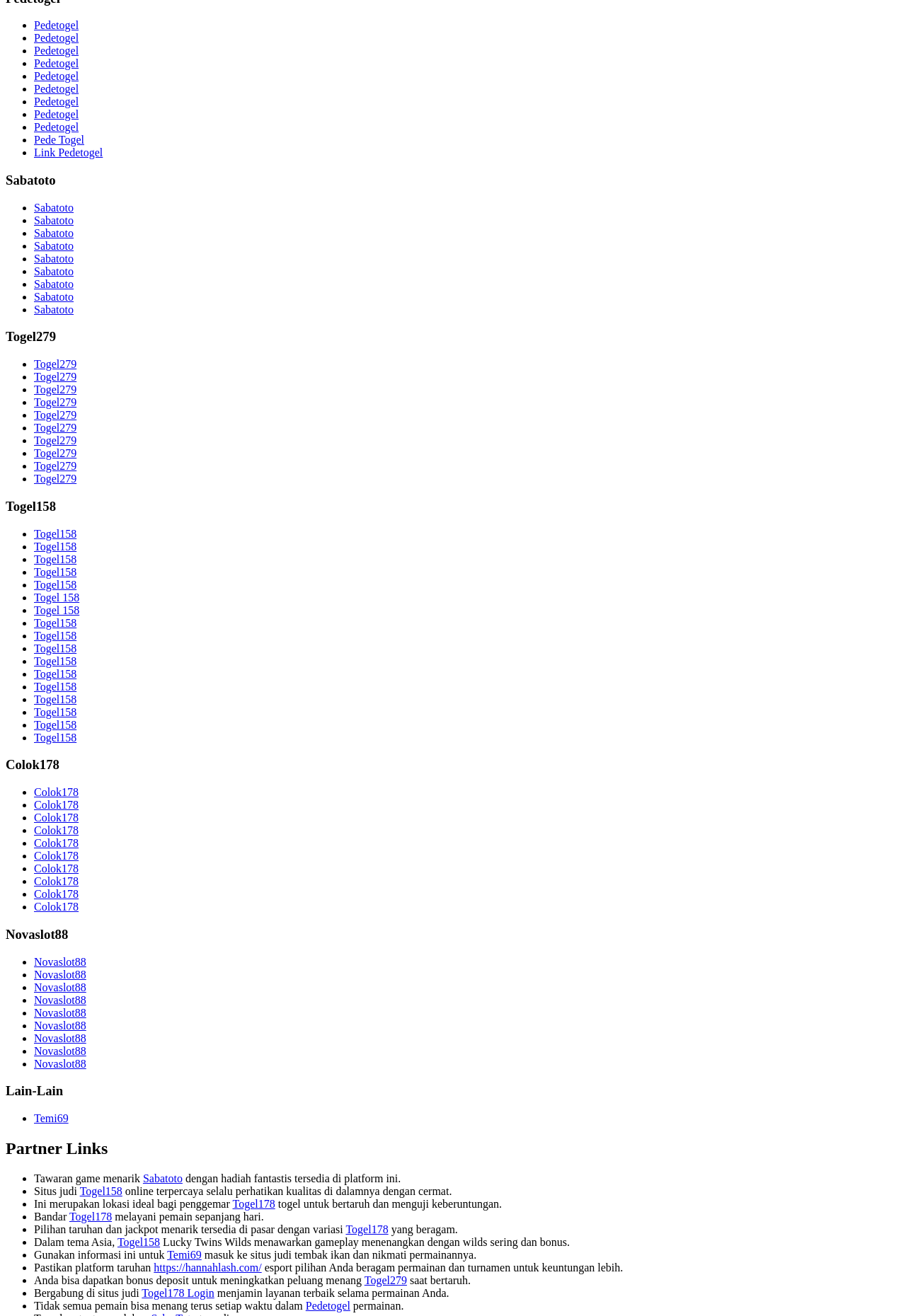What is the third heading on the webpage?
Using the image as a reference, answer with just one word or a short phrase.

Togel279